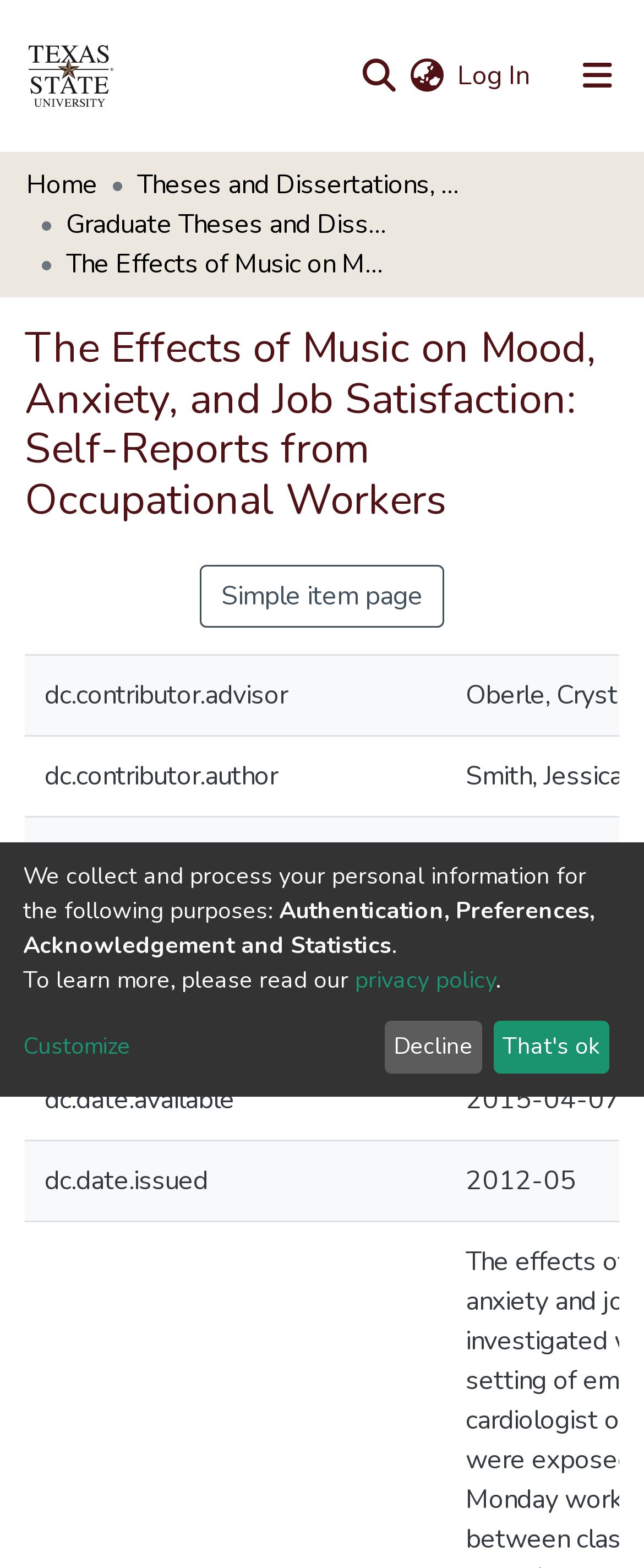Answer the question with a single word or phrase: 
What is the purpose of the 'Decline' button?

To decline